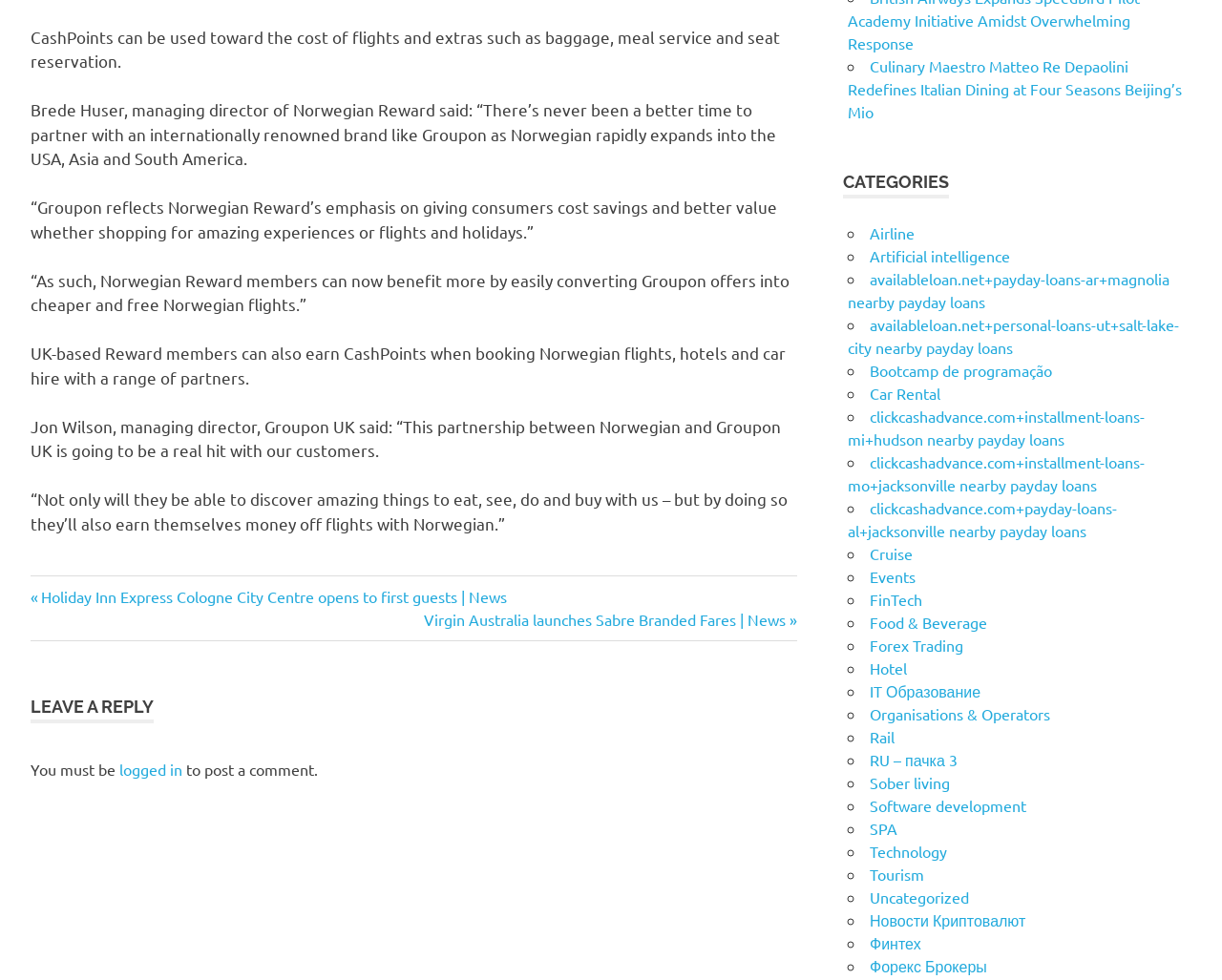Given the element description parent_node: BRAND aria-label="Extinde meniul derulant", identify the bounding box coordinates for the UI element on the webpage screenshot. The format should be (top-left x, top-left y, bottom-right x, bottom-right y), with values between 0 and 1.

None